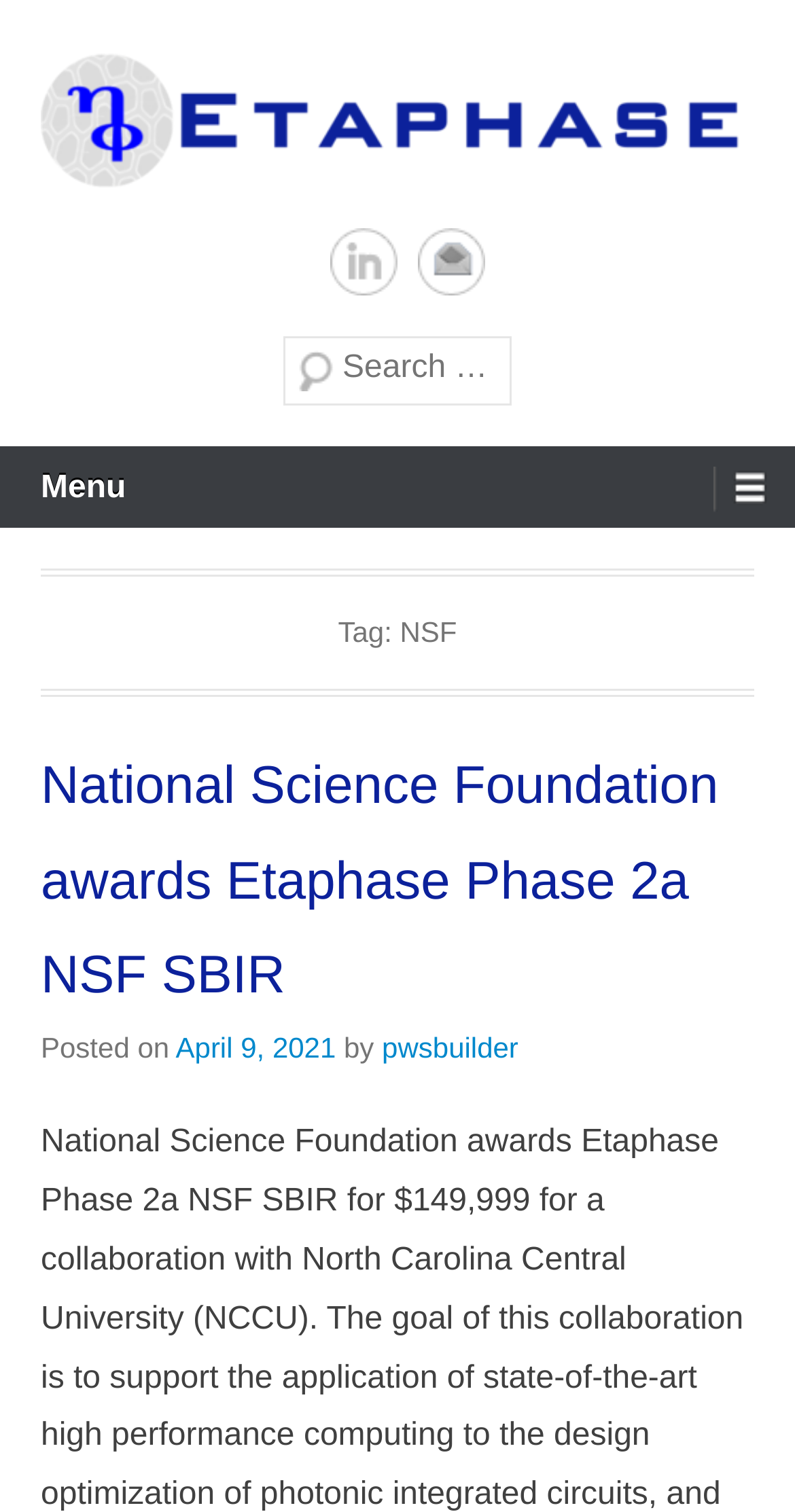Using the provided element description: "title="LinkedIn"", determine the bounding box coordinates of the corresponding UI element in the screenshot.

None